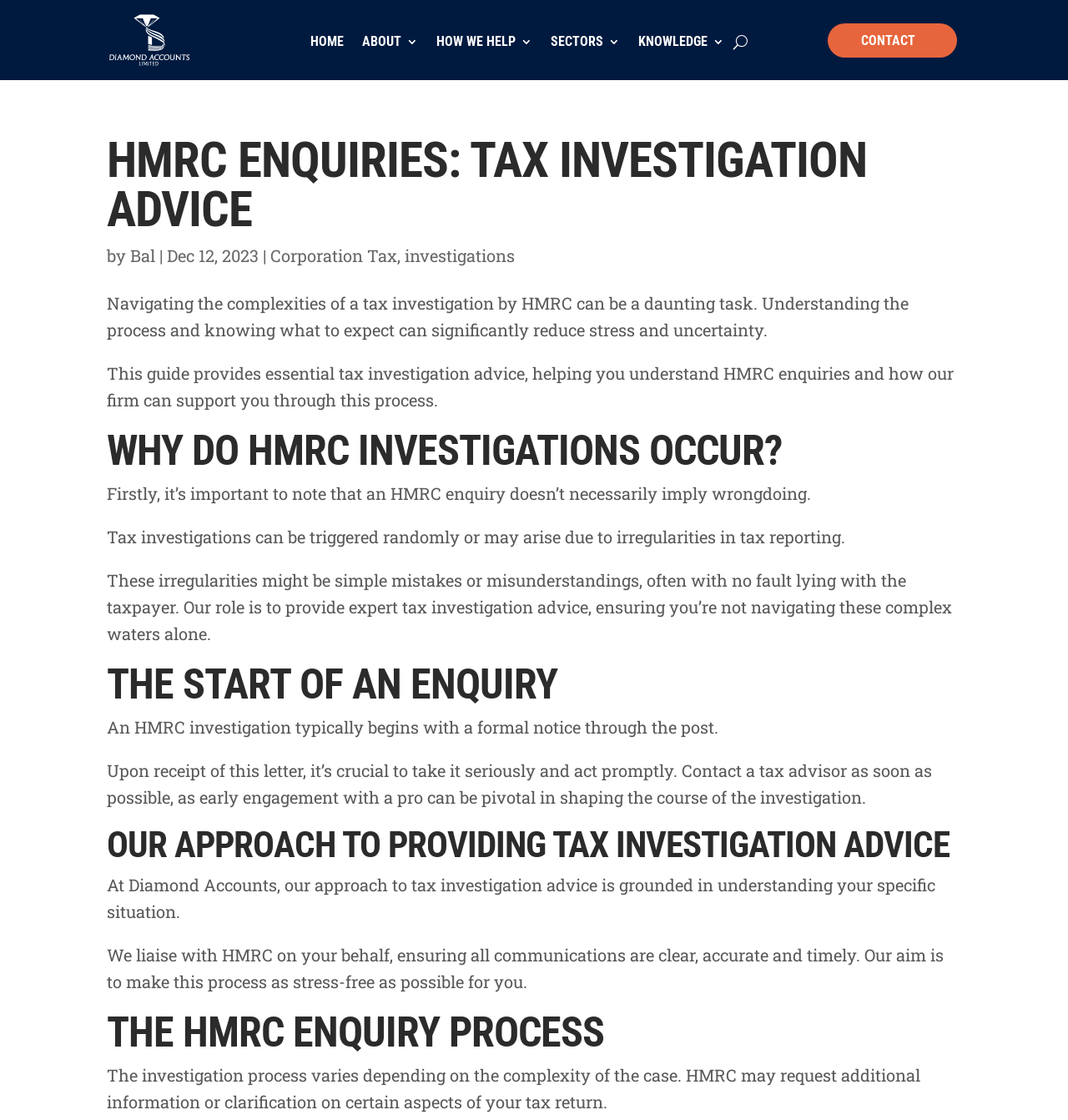Analyze and describe the webpage in a detailed narrative.

This webpage is about tax investigation advice, specifically providing guidance on HMRC enquiries and how the firm, Diamond Accounts, can support individuals through this process. 

At the top of the page, there is a navigation menu with links to "HOME", "ABOUT", "HOW WE HELP", "SECTORS", "KNOWLEDGE", and "CONTACT". 

Below the navigation menu, there is a prominent heading "HMRC ENQUIRIES: TAX INVESTIGATION ADVICE" followed by a brief description of the guide, which is "This guide provides essential tax investigation advice, helping you understand HMRC enquiries and how our firm can support you through this process." 

The main content of the page is divided into sections, each with a heading. The first section is "WHY DO HMRC INVESTIGATIONS OCCUR?" which explains that HMRC enquiries don't necessarily imply wrongdoing and can be triggered randomly or due to irregularities in tax reporting. 

The next section is "THE START OF AN ENQUIRY" which describes how an HMRC investigation typically begins with a formal notice through the post and emphasizes the importance of taking it seriously and acting promptly. 

The following section is "OUR APPROACH TO PROVIDING TAX INVESTIGATION ADVICE" which outlines the firm's approach to tax investigation advice, including understanding the individual's specific situation, liaising with HMRC, and making the process as stress-free as possible. 

Finally, the last section is "THE HMRC ENQUIRY PROCESS" which explains that the investigation process varies depending on the complexity of the case and may involve HMRC requesting additional information or clarification on certain aspects of the tax return.